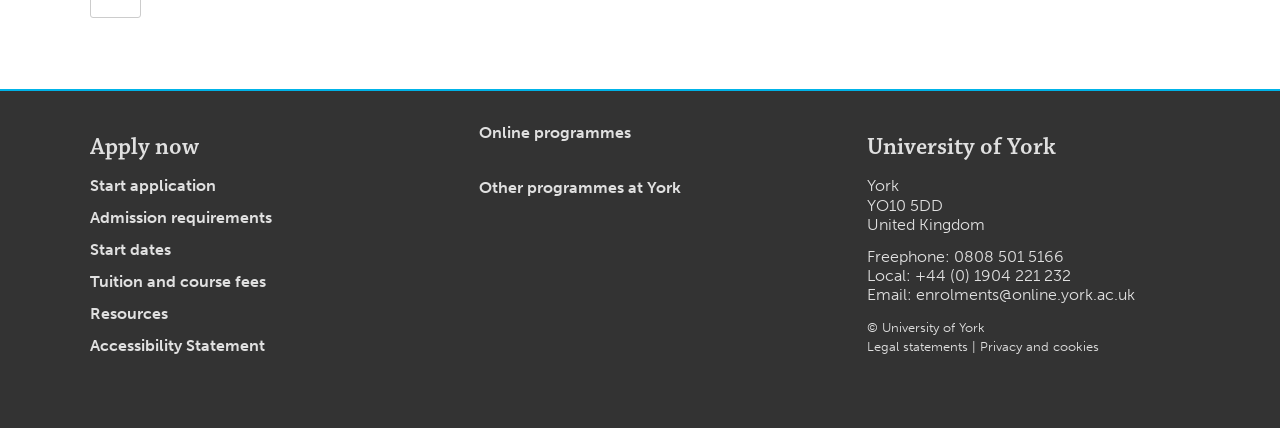Can you find the bounding box coordinates for the element to click on to achieve the instruction: "View 'Carousel Rides' products"?

None